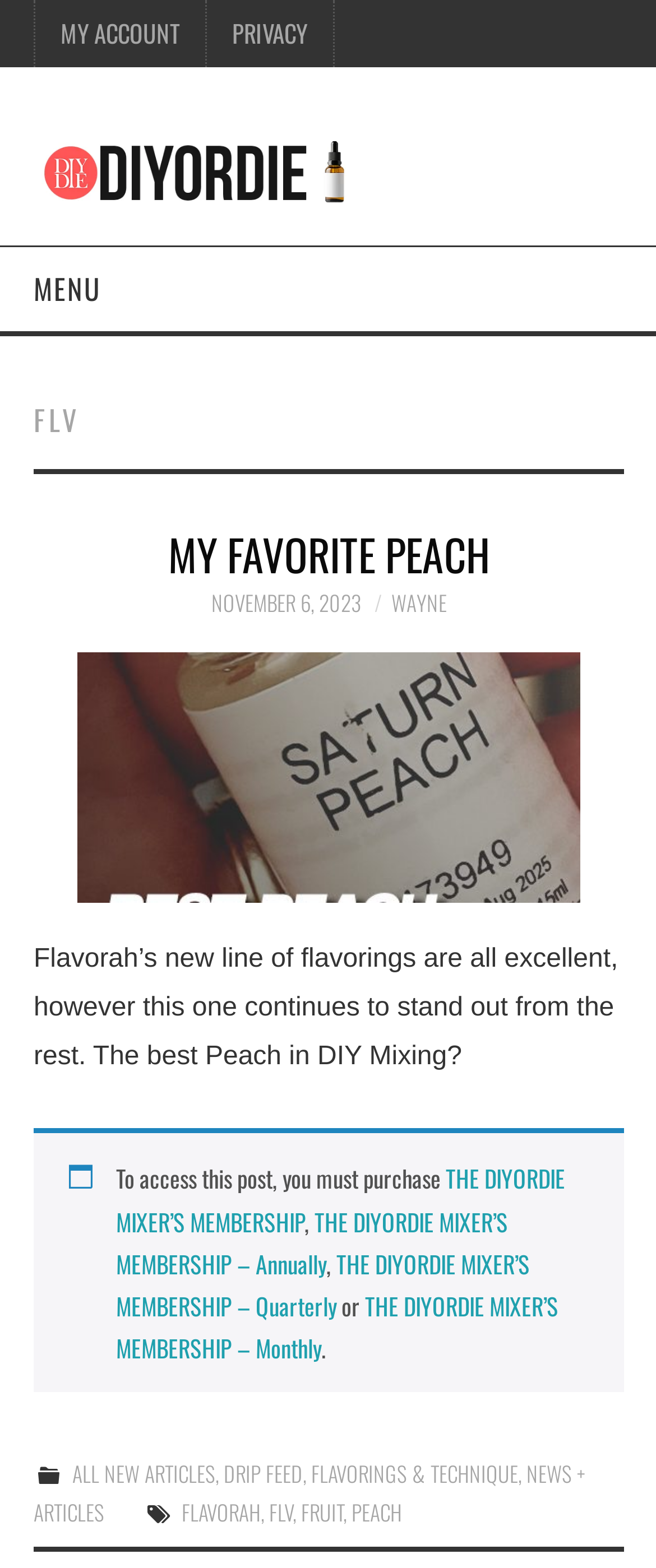Please find the bounding box coordinates (top-left x, top-left y, bottom-right x, bottom-right y) in the screenshot for the UI element described as follows: aria-label="Next"

None